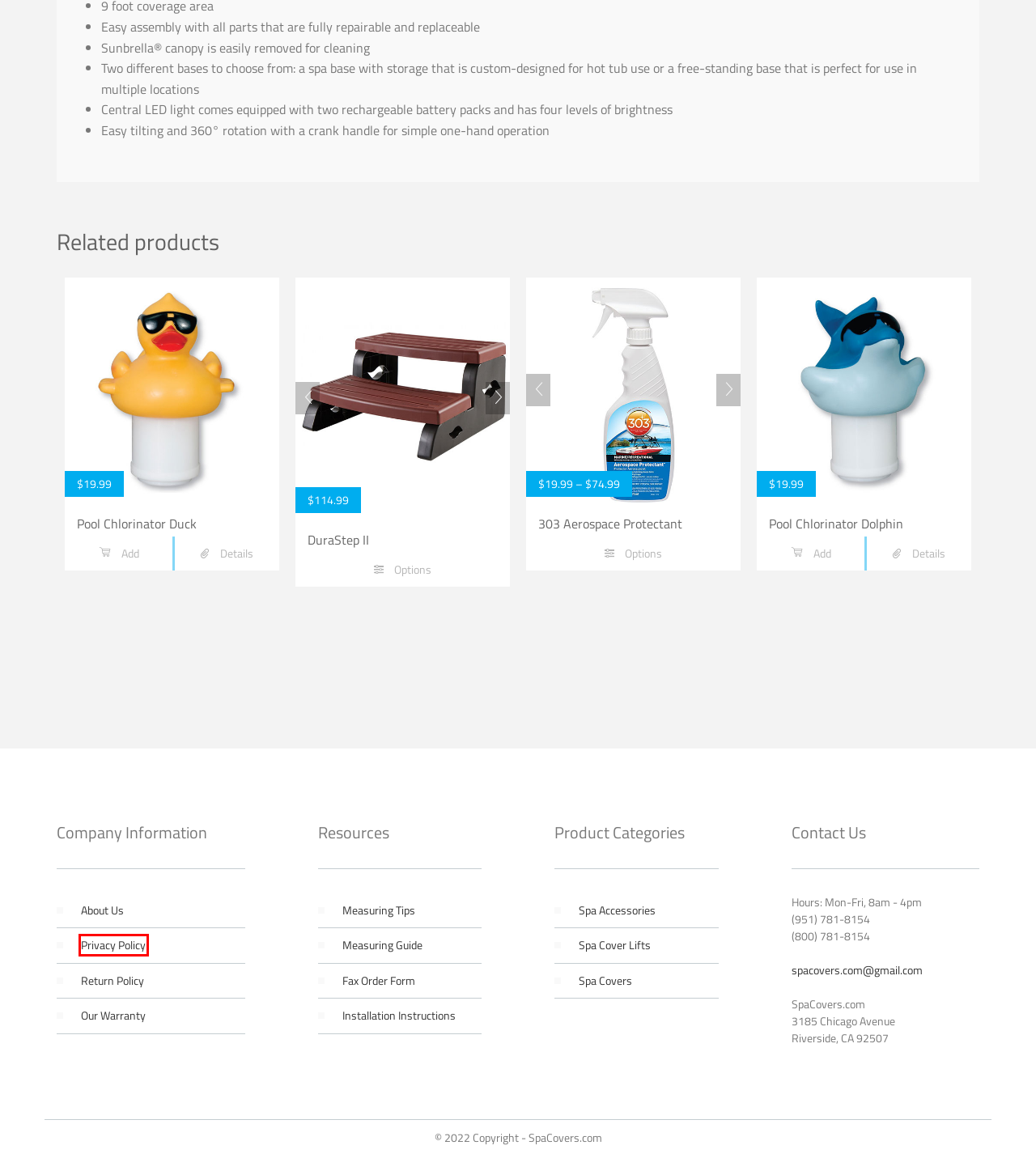You have received a screenshot of a webpage with a red bounding box indicating a UI element. Please determine the most fitting webpage description that matches the new webpage after clicking on the indicated element. The choices are:
A. Spa Cover Lifts Archives - SpaCovers.com
B. Privacy Policy - SpaCovers.com
C. Pool Chlorinator Duck - SpaCovers.com
D. DuraStep II - SpaCovers.com
E. Return Policy - SpaCovers.com
F. Installation Instructions - SpaCovers.com
G. Spa Covers Archives - SpaCovers.com
H. Our Warranty - SpaCovers.com

B